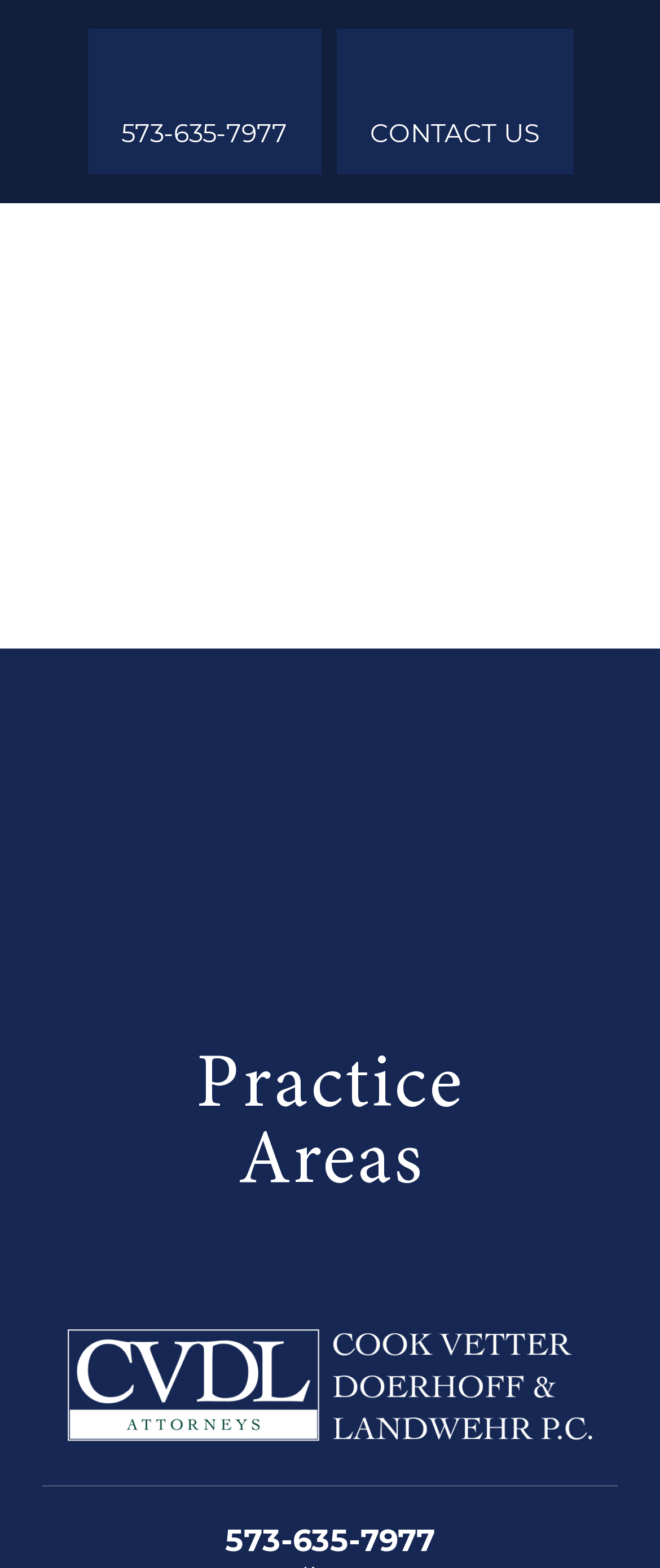Given the element description Trust Administration and Probate, predict the bounding box coordinates for the UI element in the webpage screenshot. The format should be (top-left x, top-left y, bottom-right x, bottom-right y), and the values should be between 0 and 1.

[0.046, 0.821, 0.622, 0.873]